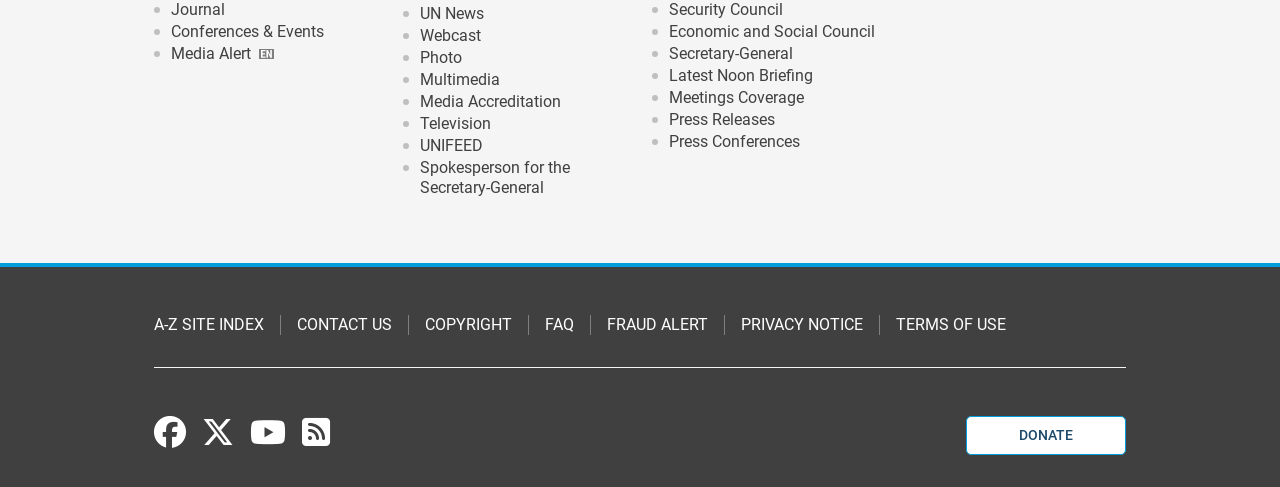Please determine the bounding box coordinates for the element with the description: "Press Releases".

[0.522, 0.224, 0.606, 0.269]